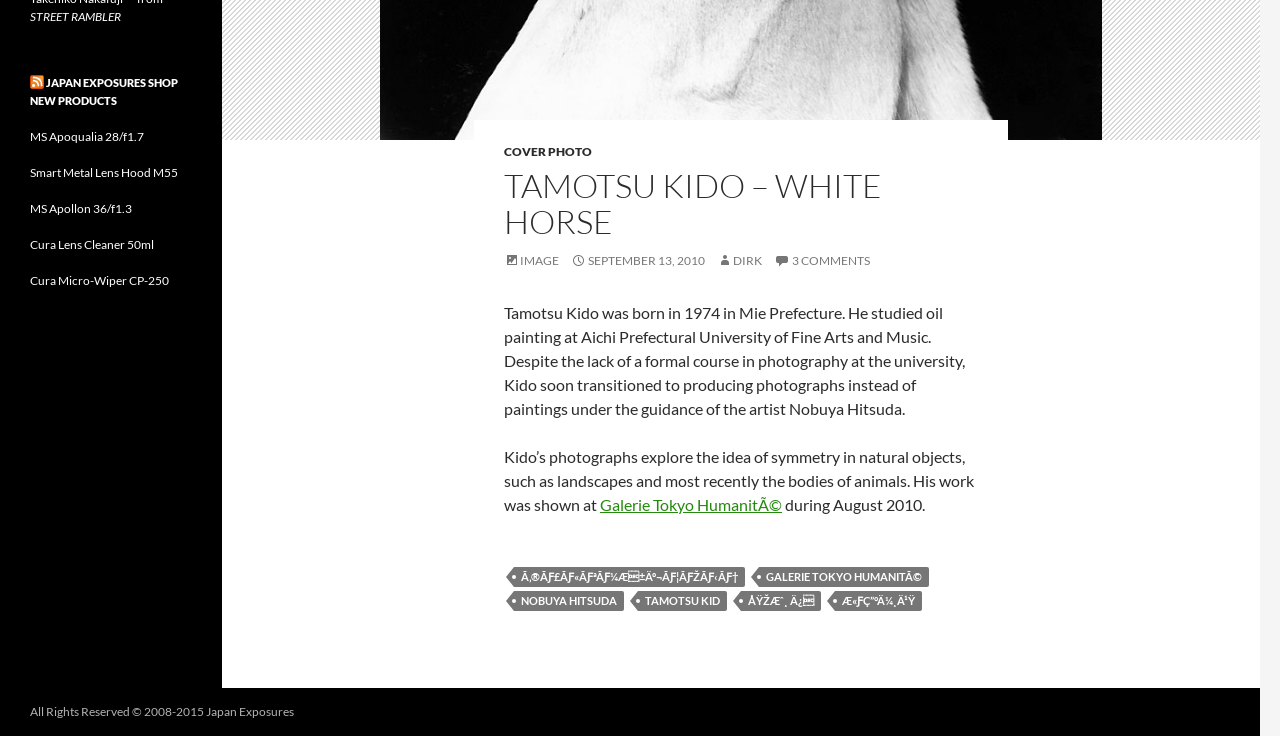Based on the element description News & Media, identify the bounding box coordinates for the UI element. The coordinates should be in the format (top-left x, top-left y, bottom-right x, bottom-right y) and within the 0 to 1 range.

None